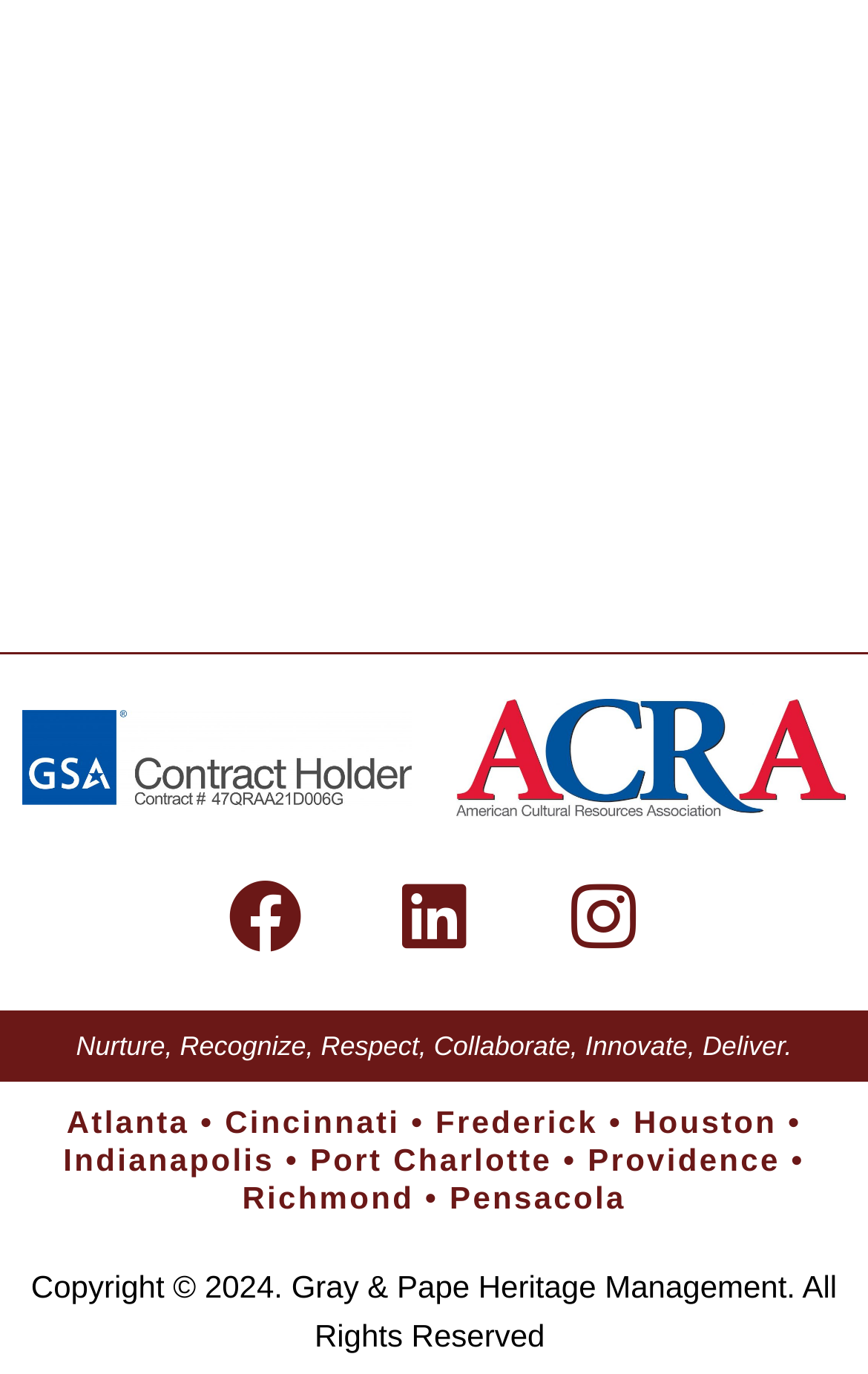Please identify the coordinates of the bounding box that should be clicked to fulfill this instruction: "Go to the Indianapolis website".

[0.073, 0.831, 0.316, 0.857]